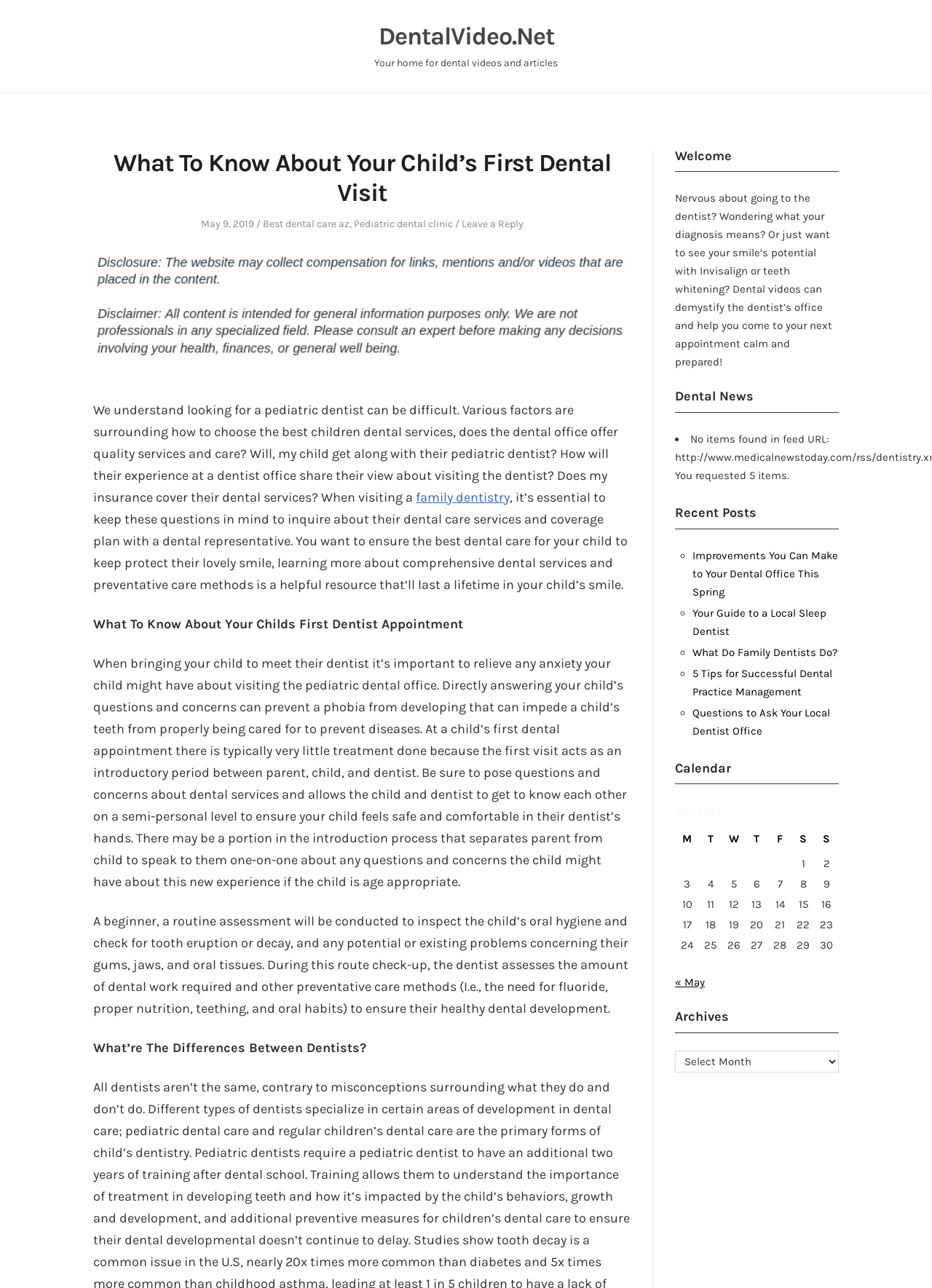Please specify the bounding box coordinates for the clickable region that will help you carry out the instruction: "Visit the 'DentalVideo.Net' homepage".

[0.406, 0.017, 0.594, 0.04]